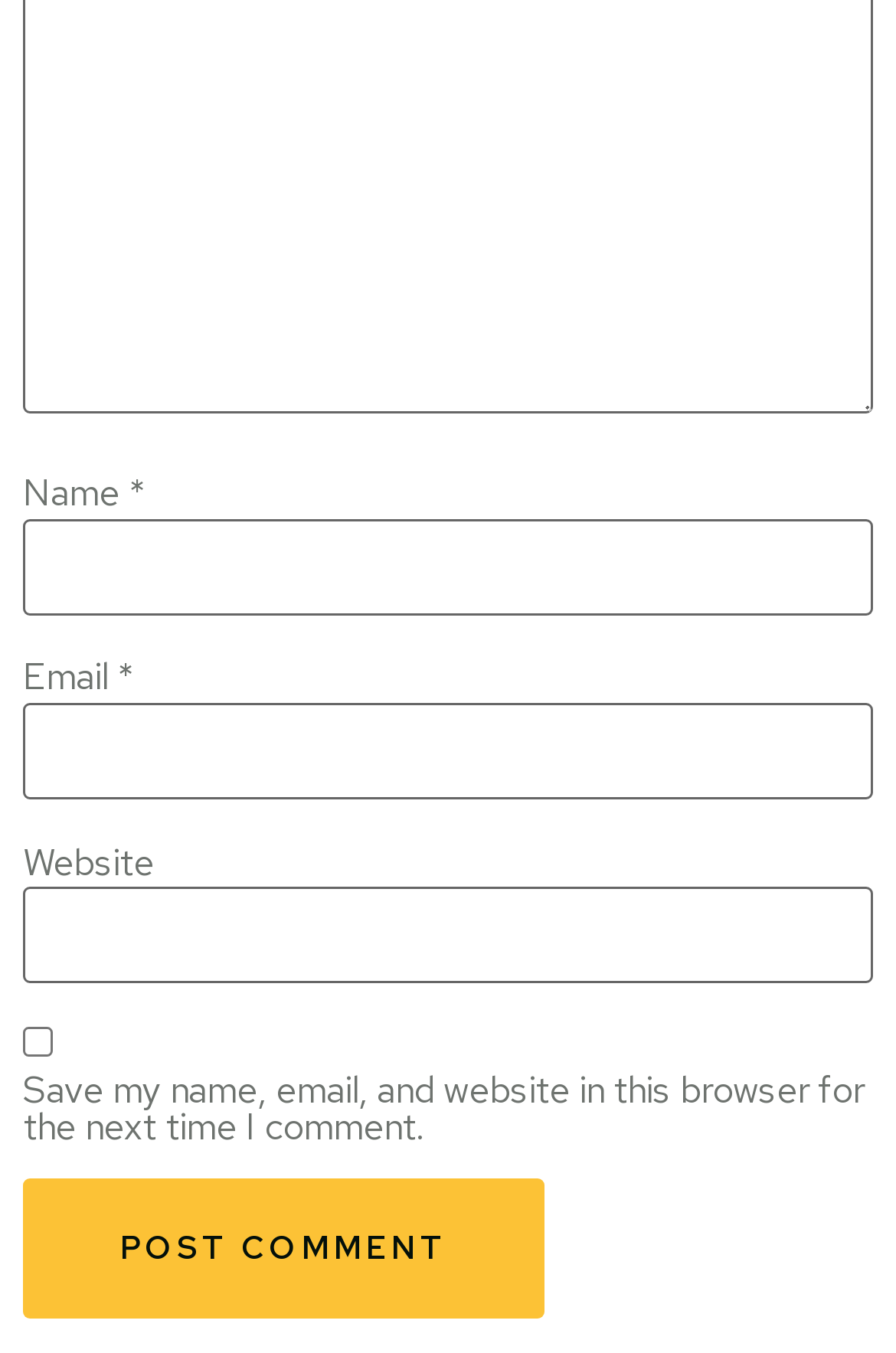Answer this question using a single word or a brief phrase:
What is the first field to fill in?

Name